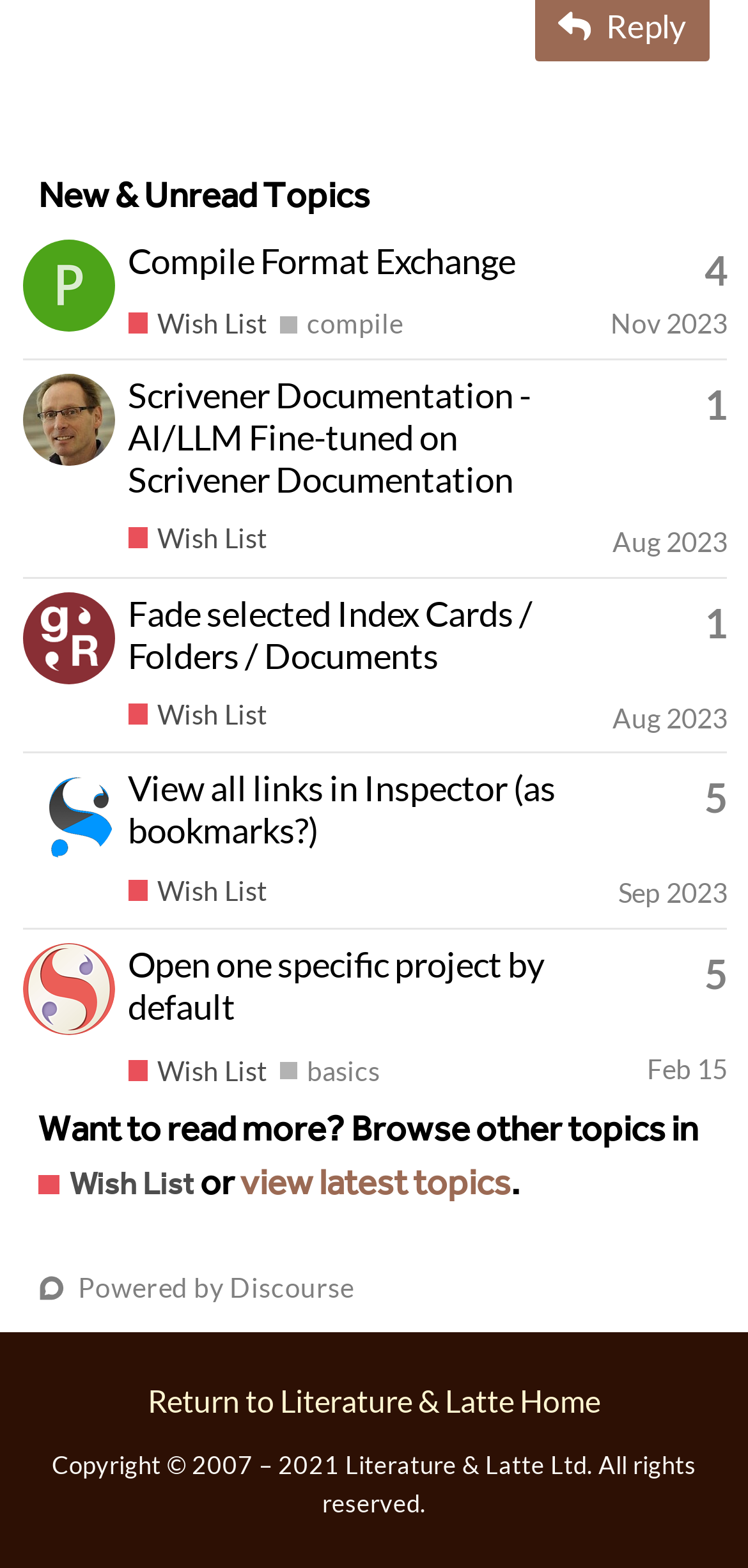Please identify the bounding box coordinates of the element's region that I should click in order to complete the following instruction: "View topic 'Compile Format Exchange'". The bounding box coordinates consist of four float numbers between 0 and 1, i.e., [left, top, right, bottom].

[0.029, 0.152, 0.973, 0.229]